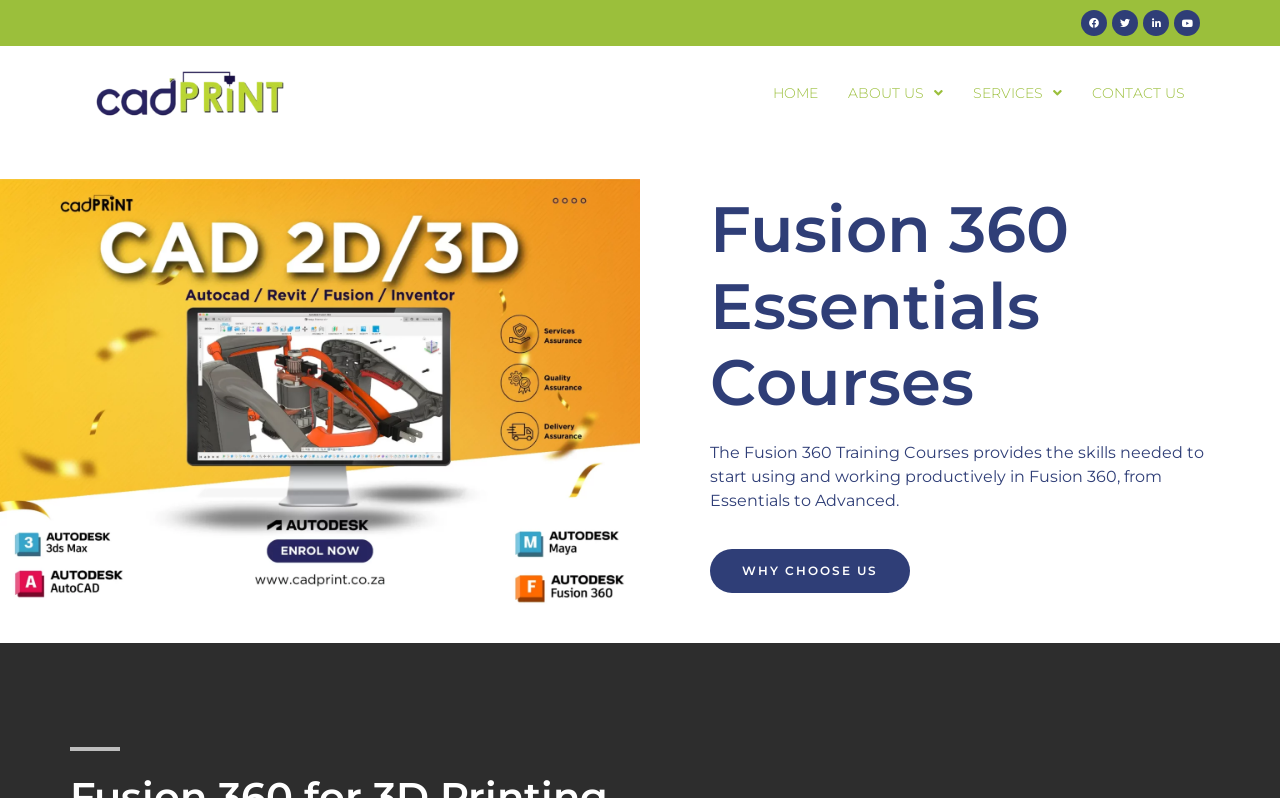Kindly determine the bounding box coordinates for the area that needs to be clicked to execute this instruction: "Go to HOME page".

[0.592, 0.089, 0.651, 0.145]